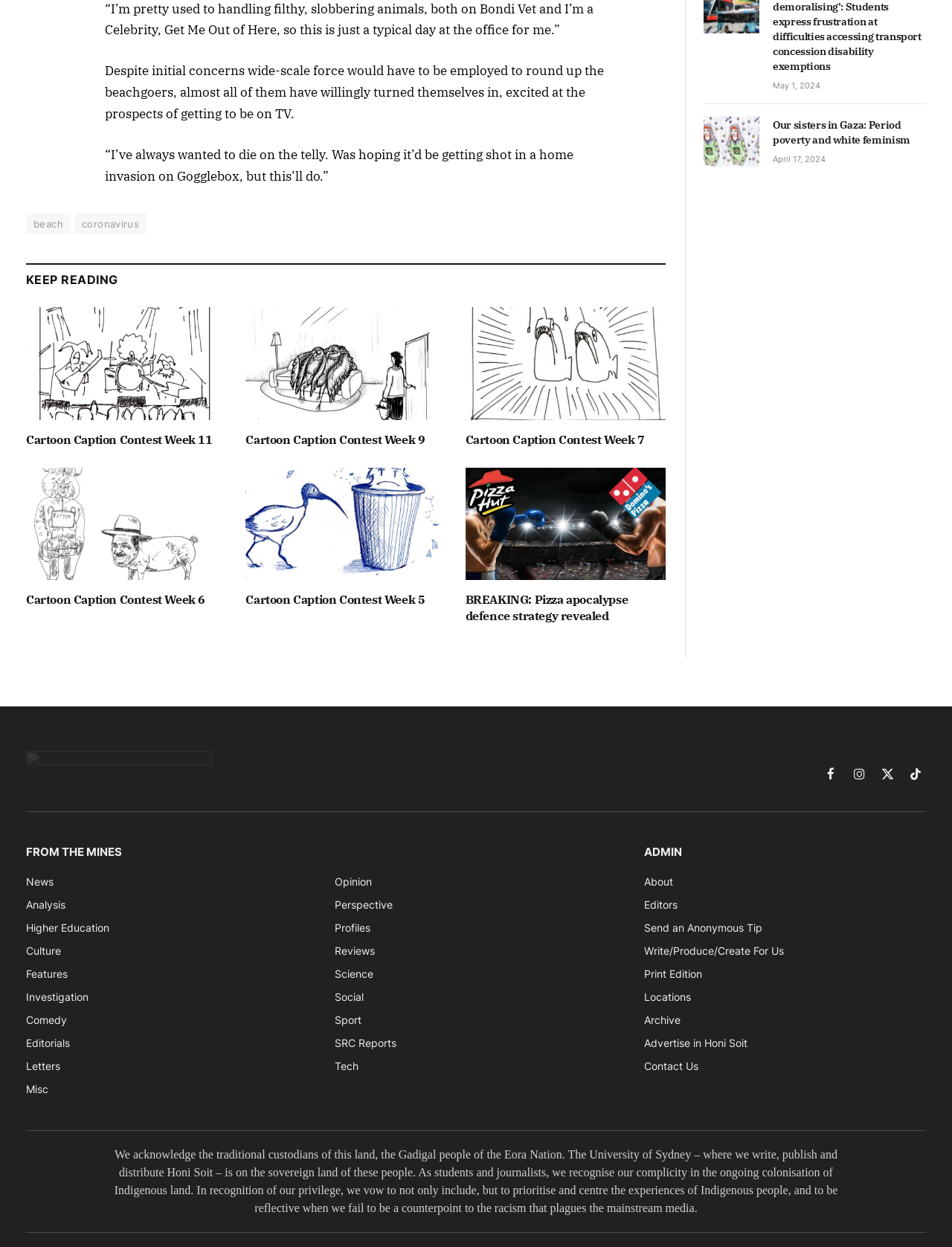Find the bounding box coordinates of the element to click in order to complete this instruction: "View the 'News' section". The bounding box coordinates must be four float numbers between 0 and 1, denoted as [left, top, right, bottom].

[0.027, 0.702, 0.056, 0.712]